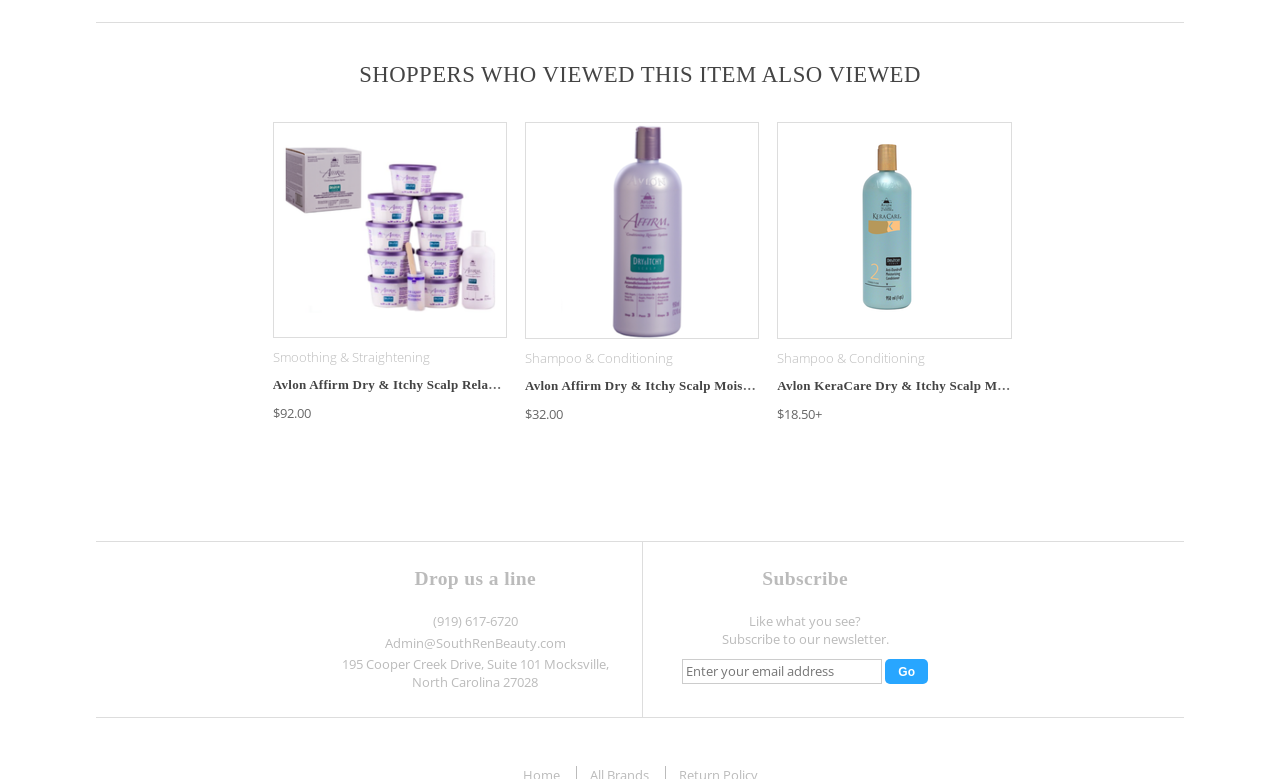For the given element description name="email" placeholder="Enter your email address", determine the bounding box coordinates of the UI element. The coordinates should follow the format (top-left x, top-left y, bottom-right x, bottom-right y) and be within the range of 0 to 1.

[0.533, 0.845, 0.689, 0.878]